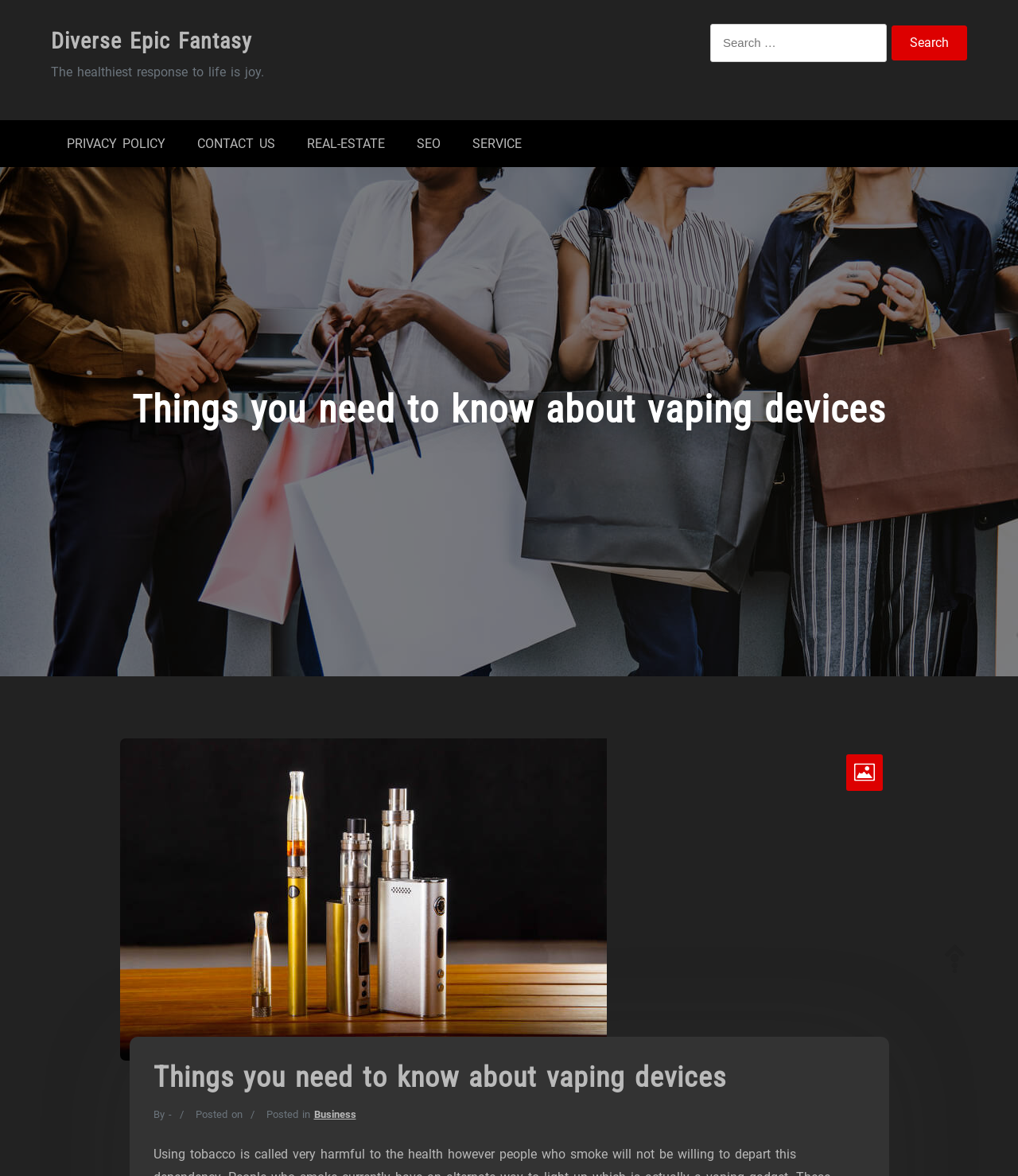Look at the image and answer the question in detail:
What is the purpose of the search box?

I inferred the purpose of the search box by analyzing the surrounding elements, including the static text 'Search for:' and the button 'Search'. This suggests that the search box is intended for users to input keywords to search for content on the webpage.